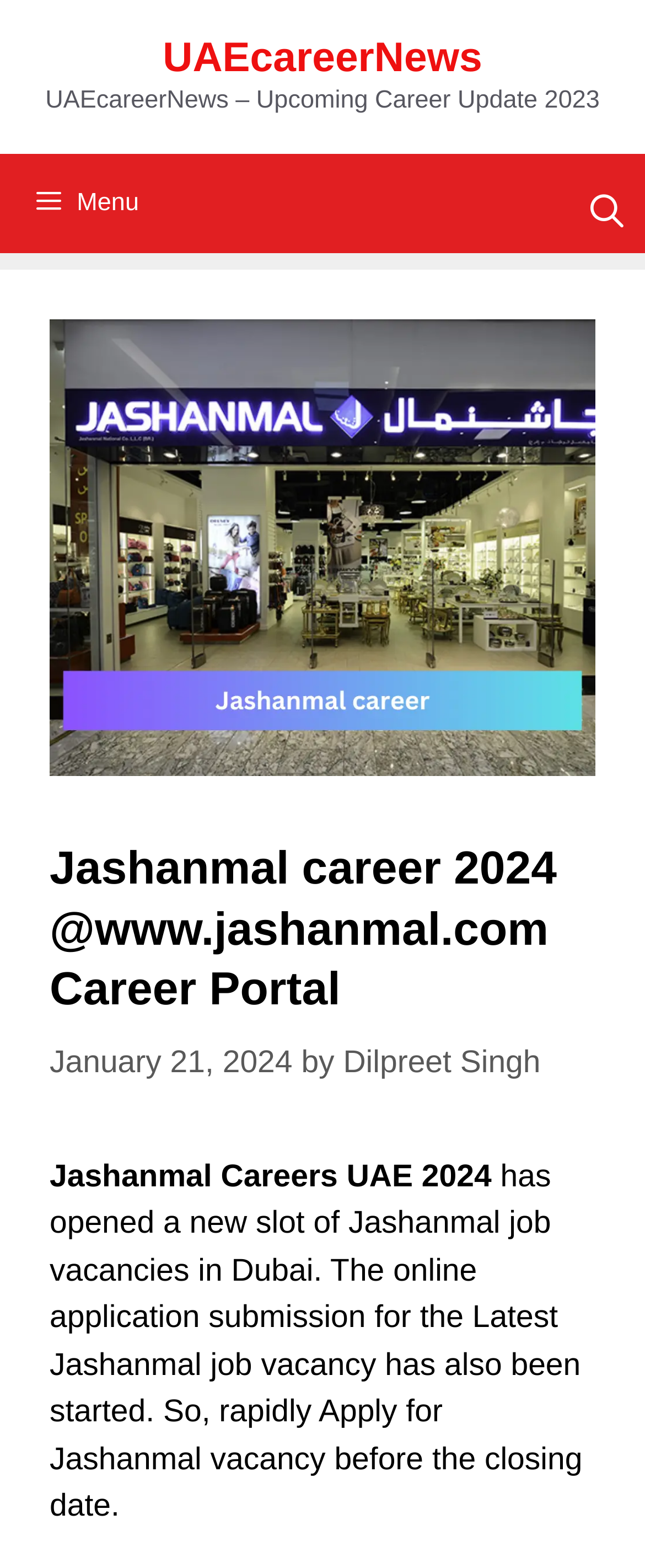Reply to the question with a single word or phrase:
What is the date of the article?

January 21, 2024